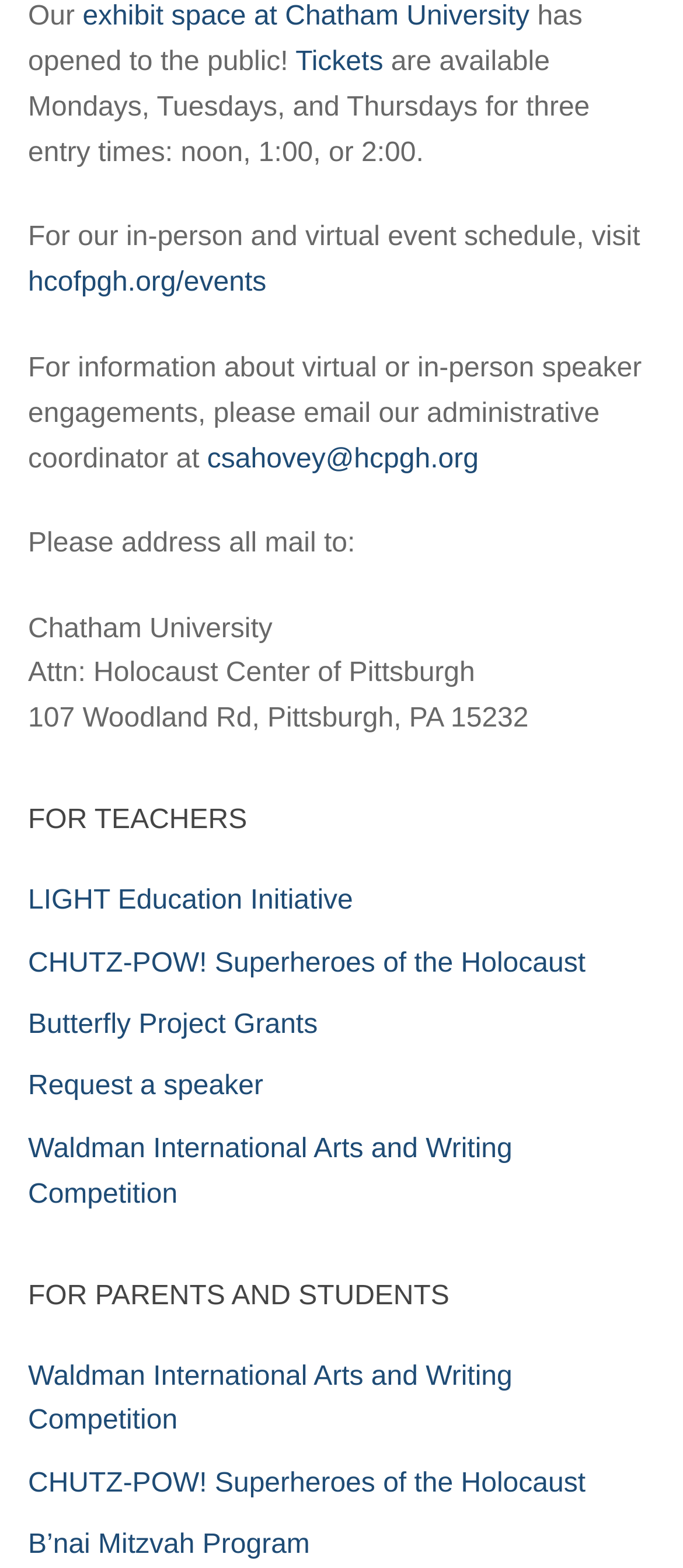Based on the image, give a detailed response to the question: What is the email address of the administrative coordinator?

I found the answer by looking at the link element at coordinates [0.303, 0.283, 0.701, 0.302], which contains the email address of the administrative coordinator.